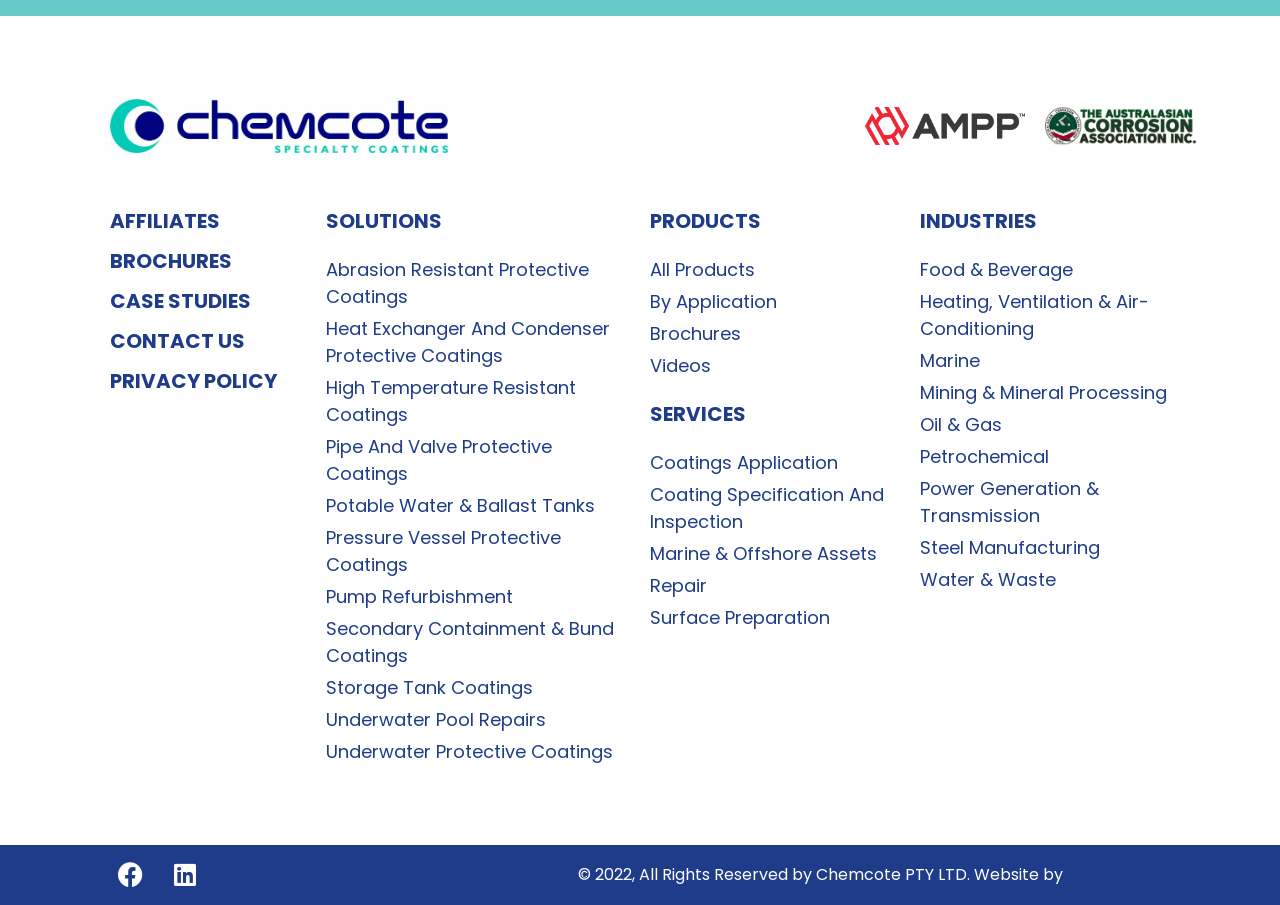What is the last link in the 'SOLUTIONS' section?
Look at the image and answer with only one word or phrase.

Underwater Pool Repairs